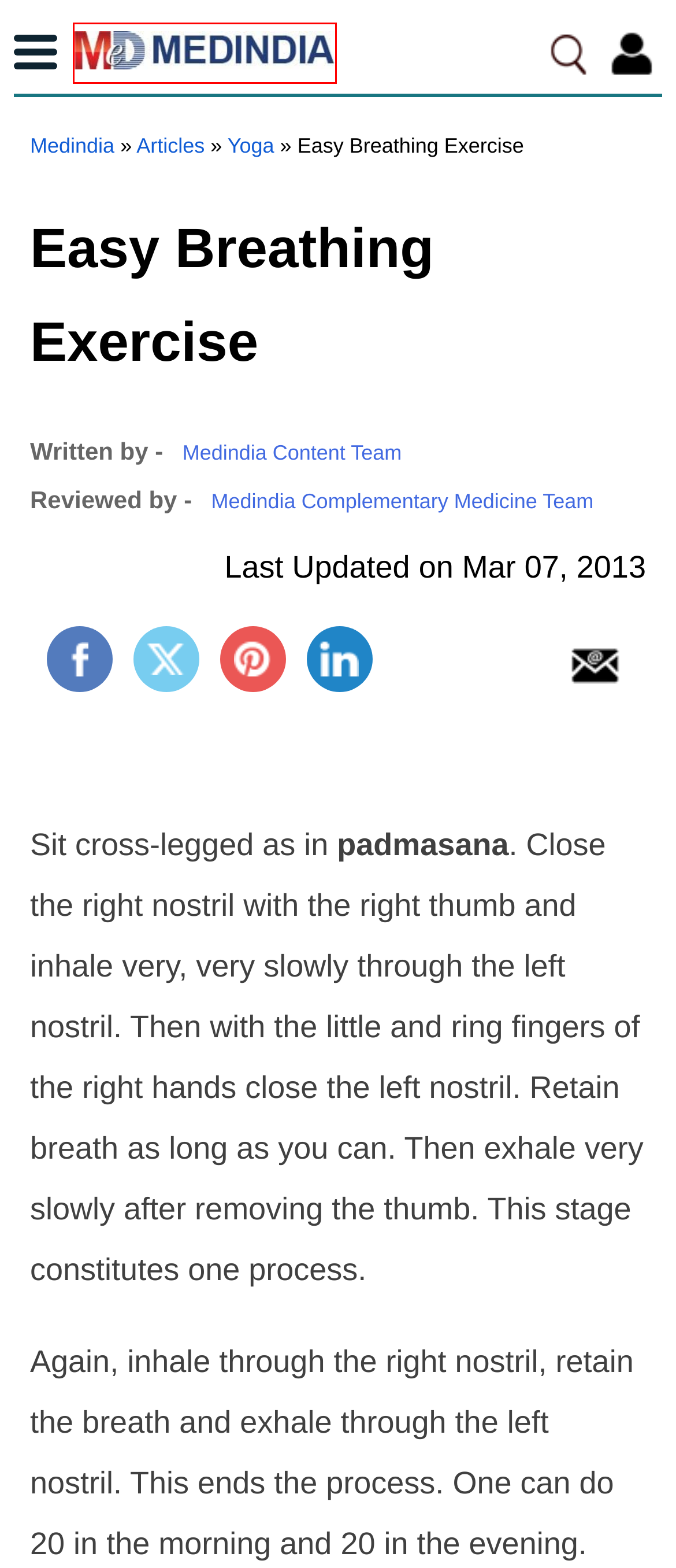Analyze the screenshot of a webpage featuring a red rectangle around an element. Pick the description that best fits the new webpage after interacting with the element inside the red bounding box. Here are the candidates:
A. Request to Use Medindia Content | Medindia
B. Why Bowel Cancer is Increasing Among the Under 30's?
C. Medindia - Editorial Board
D. Careers at Medindia
E. List of Articles about Medical Technology
F. Rapid Shallow Breathing - Symptom Evaluation
G. Medindia - Trusted Information on Health & Wellness
H. Health Topics A-Z alphabetical listing - Index page

G